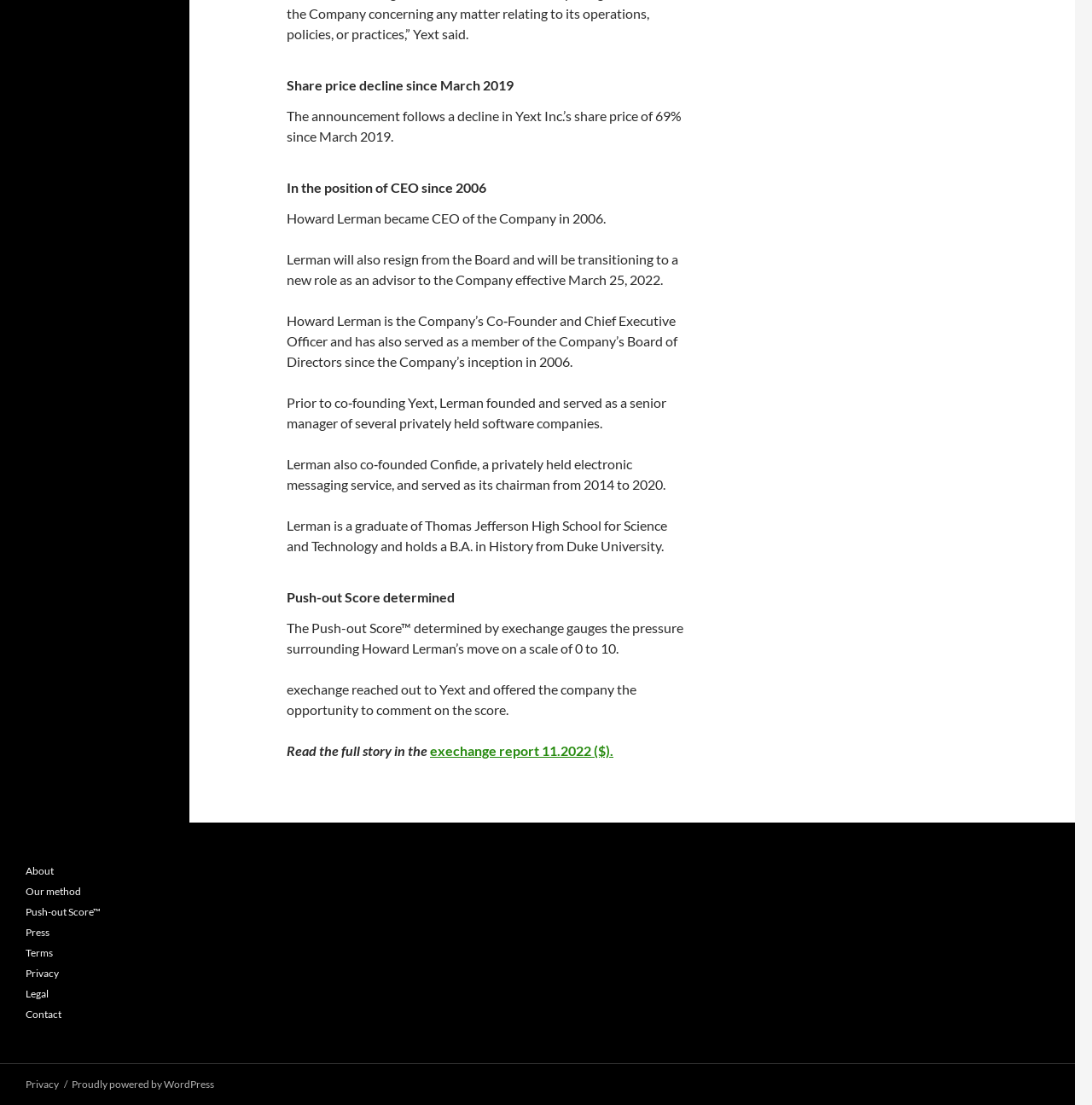Please identify the bounding box coordinates of the element's region that needs to be clicked to fulfill the following instruction: "Go to About page". The bounding box coordinates should consist of four float numbers between 0 and 1, i.e., [left, top, right, bottom].

[0.023, 0.782, 0.049, 0.794]